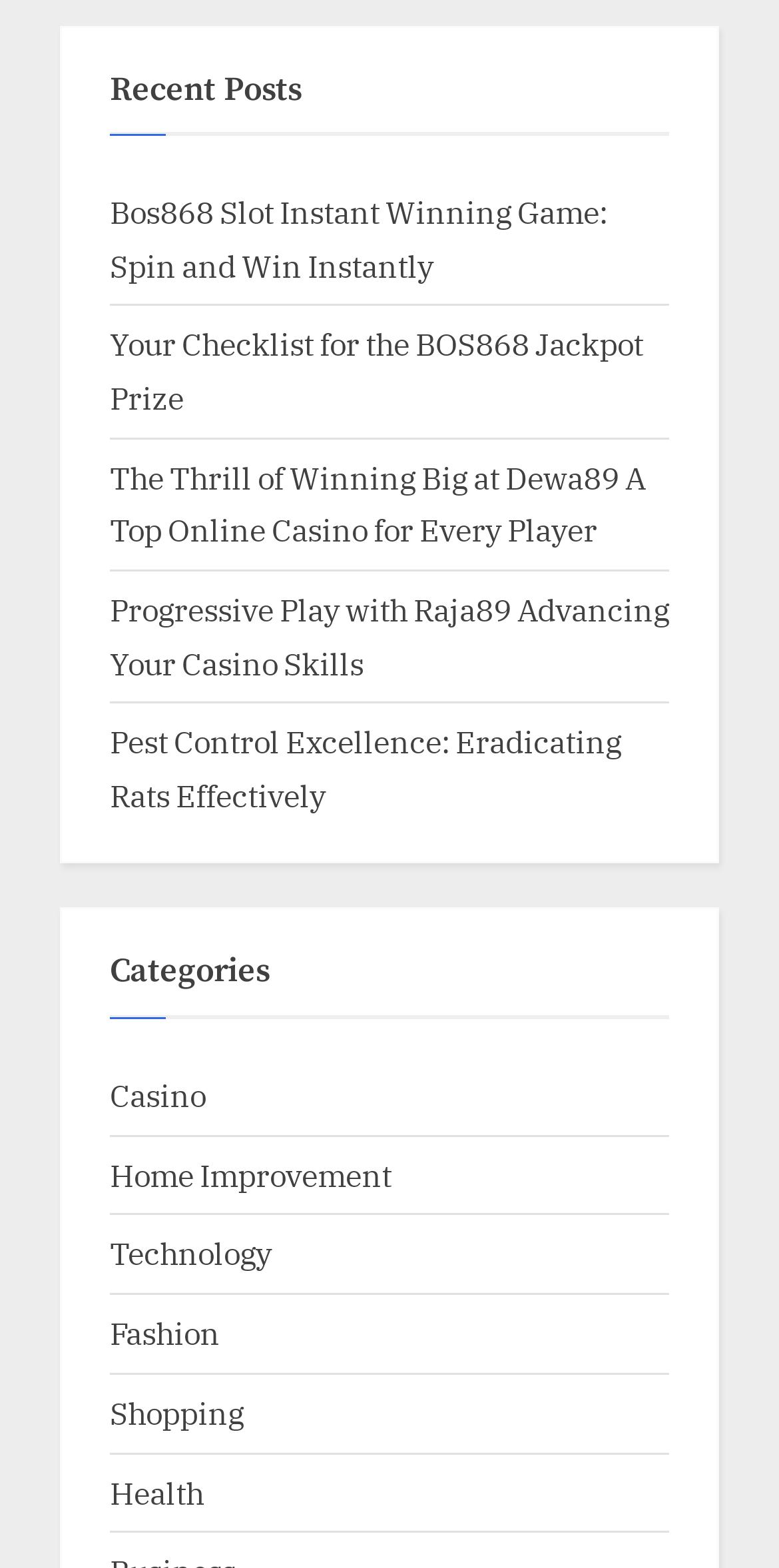What is the position of the 'Categories' heading relative to the 'Recent Posts' heading?
Look at the webpage screenshot and answer the question with a detailed explanation.

By comparing the y1 and y2 coordinates of the 'Recent Posts' heading and the 'Categories' heading, I determined that the 'Categories' heading is positioned below the 'Recent Posts' heading.